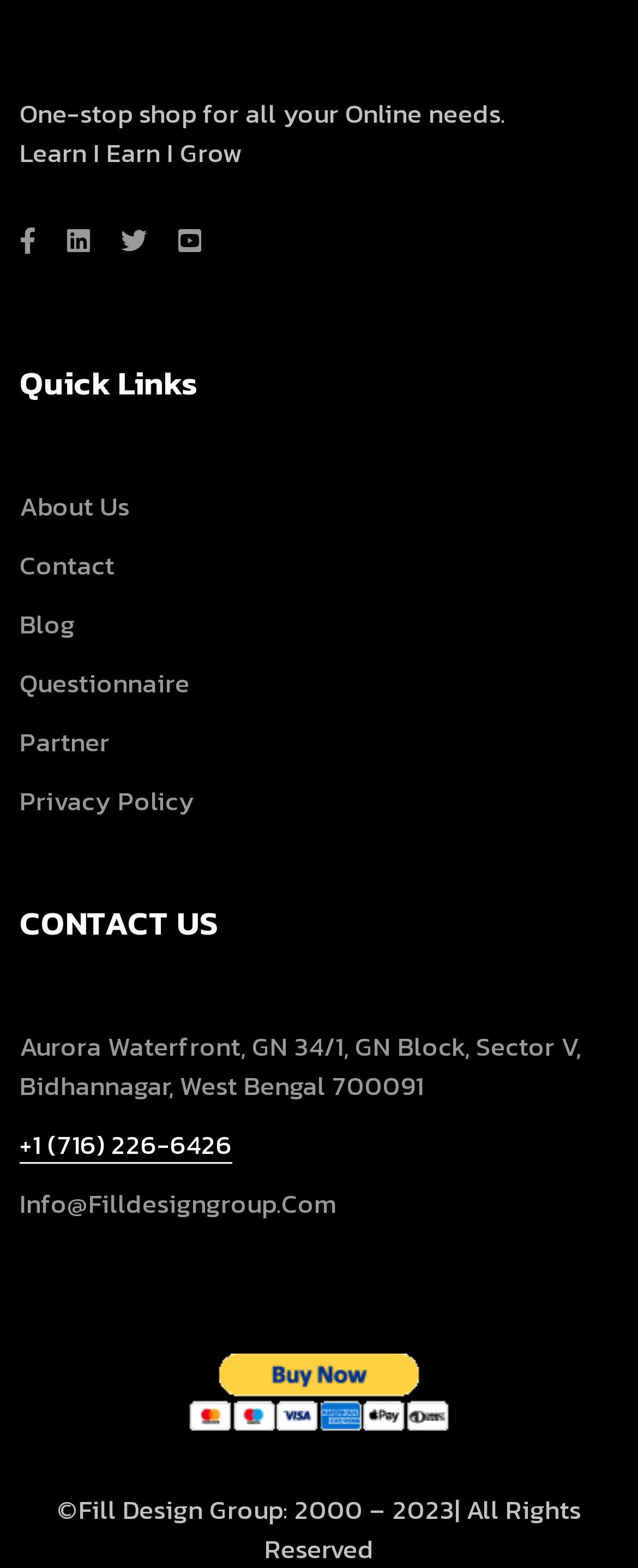Provide the bounding box coordinates of the HTML element this sentence describes: "Contact". The bounding box coordinates consist of four float numbers between 0 and 1, i.e., [left, top, right, bottom].

[0.031, 0.348, 0.179, 0.373]